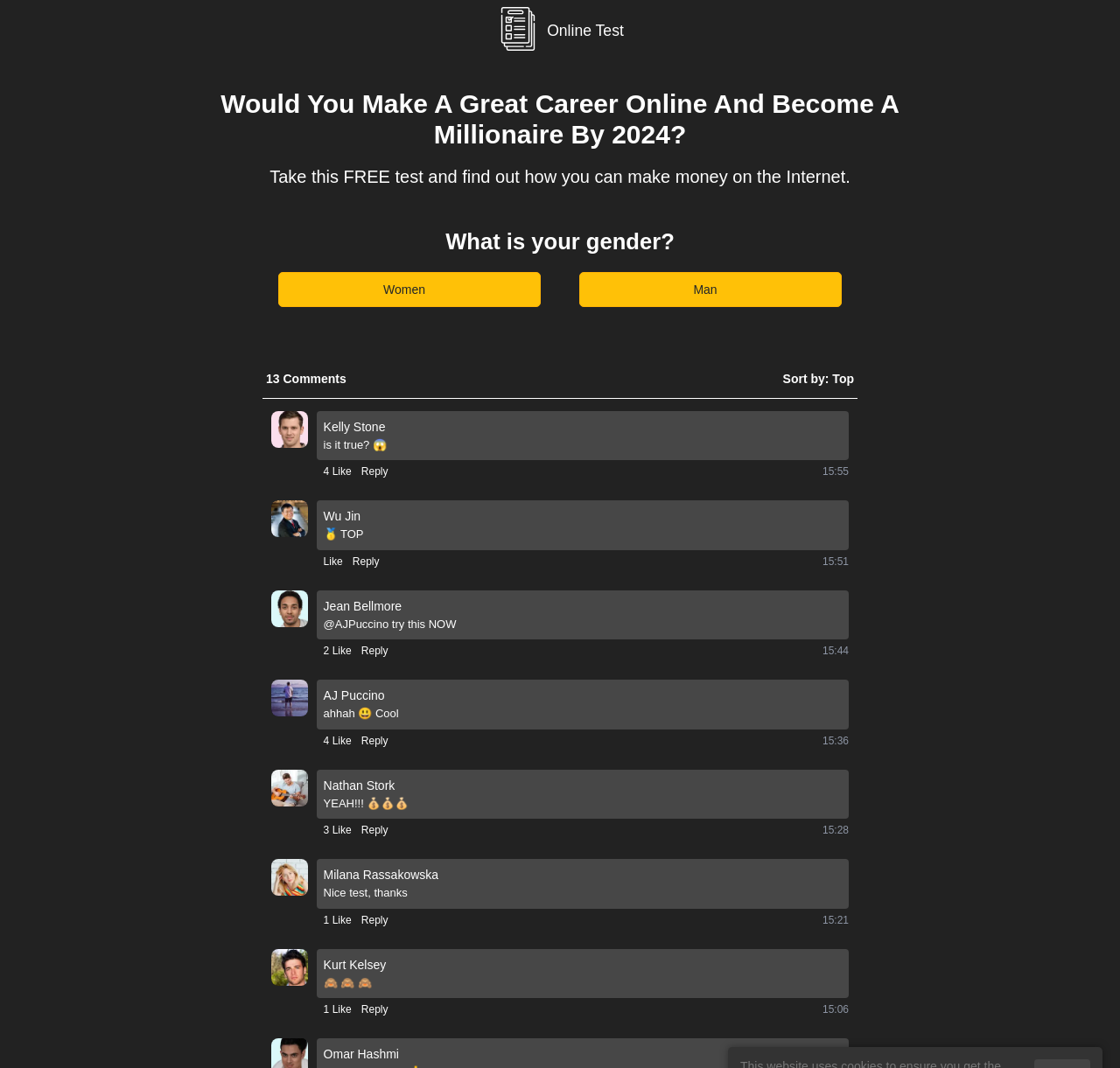Please pinpoint the bounding box coordinates for the region I should click to adhere to this instruction: "Click the '4 Like' button".

[0.289, 0.686, 0.314, 0.701]